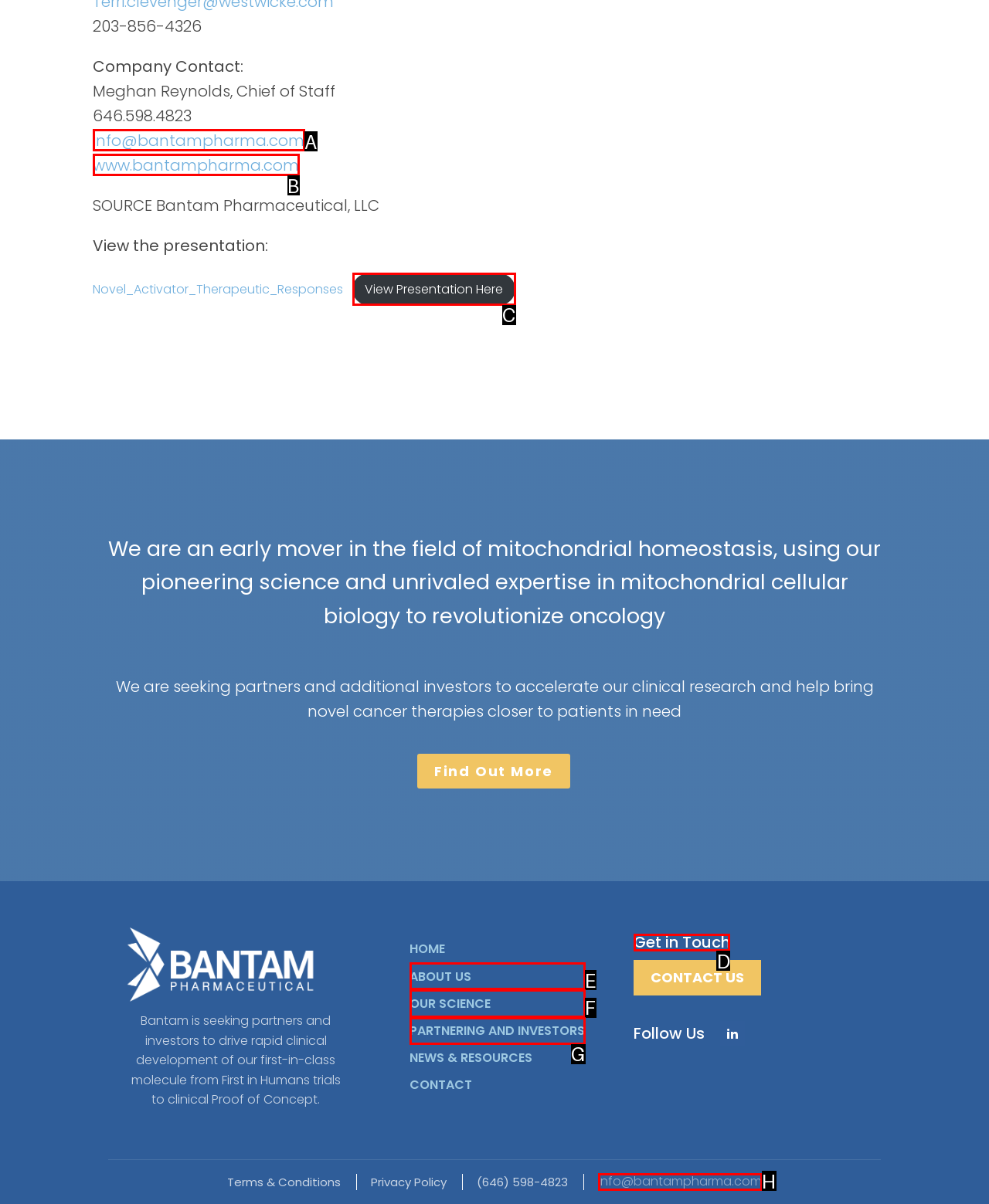Point out which HTML element you should click to fulfill the task: Get in touch with the company.
Provide the option's letter from the given choices.

D